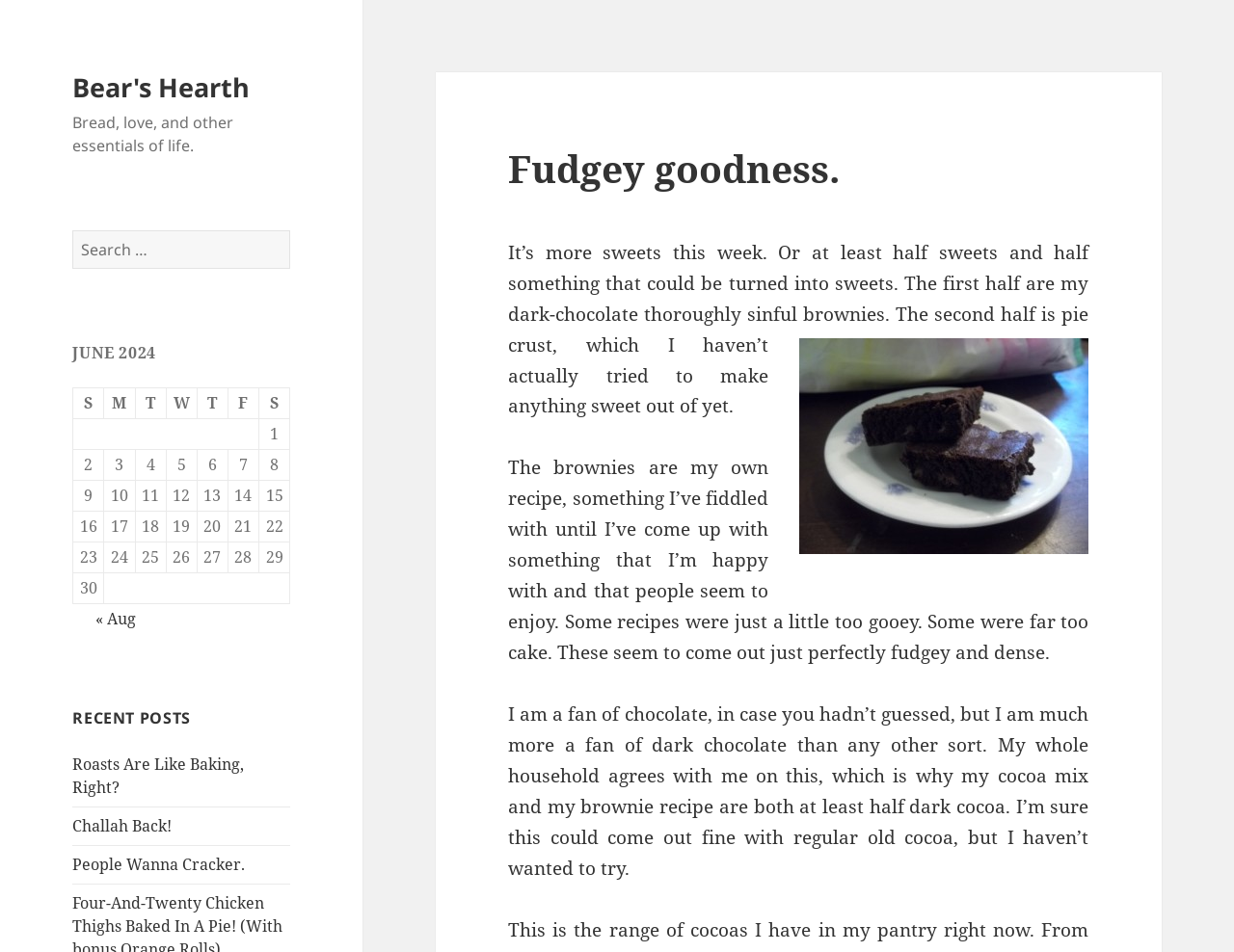Identify the bounding box of the HTML element described as: "title="Dizi Recipe (Famous Iranian food)"".

None